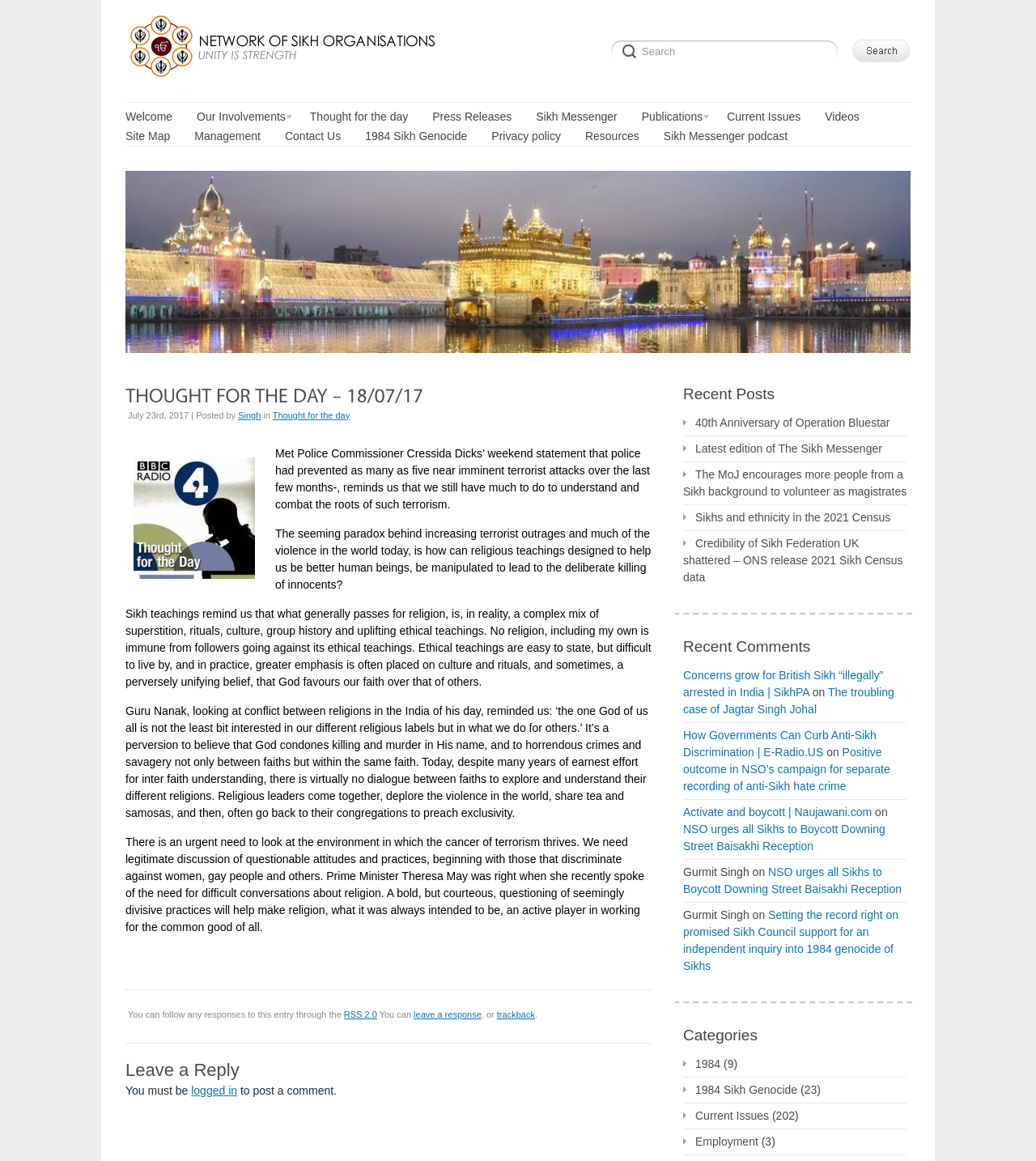Find the bounding box coordinates of the clickable area required to complete the following action: "Search for something".

[0.59, 0.035, 0.815, 0.05]